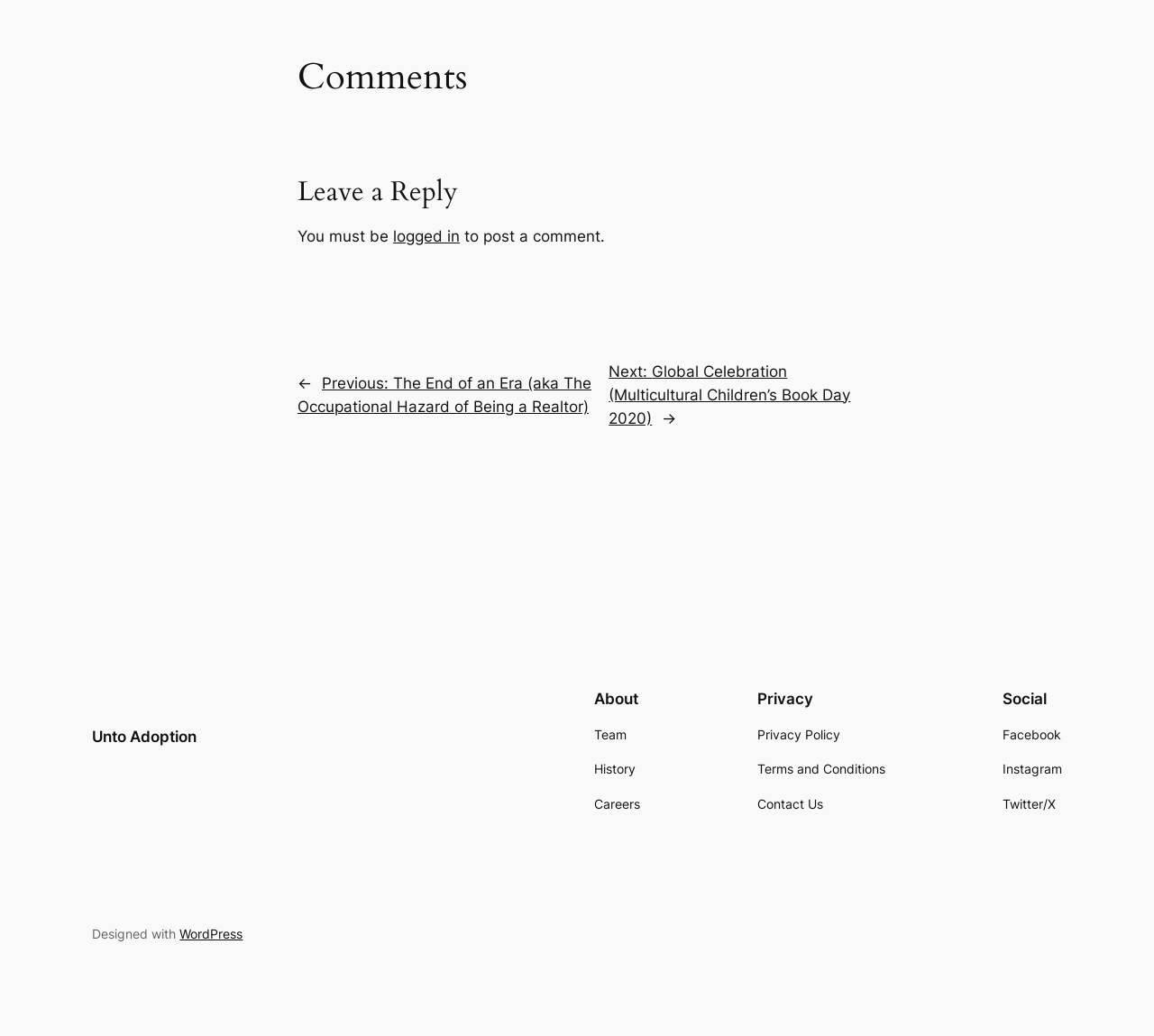Can you determine the bounding box coordinates of the area that needs to be clicked to fulfill the following instruction: "Click on 'About' to view the about page"?

[0.515, 0.666, 0.555, 0.683]